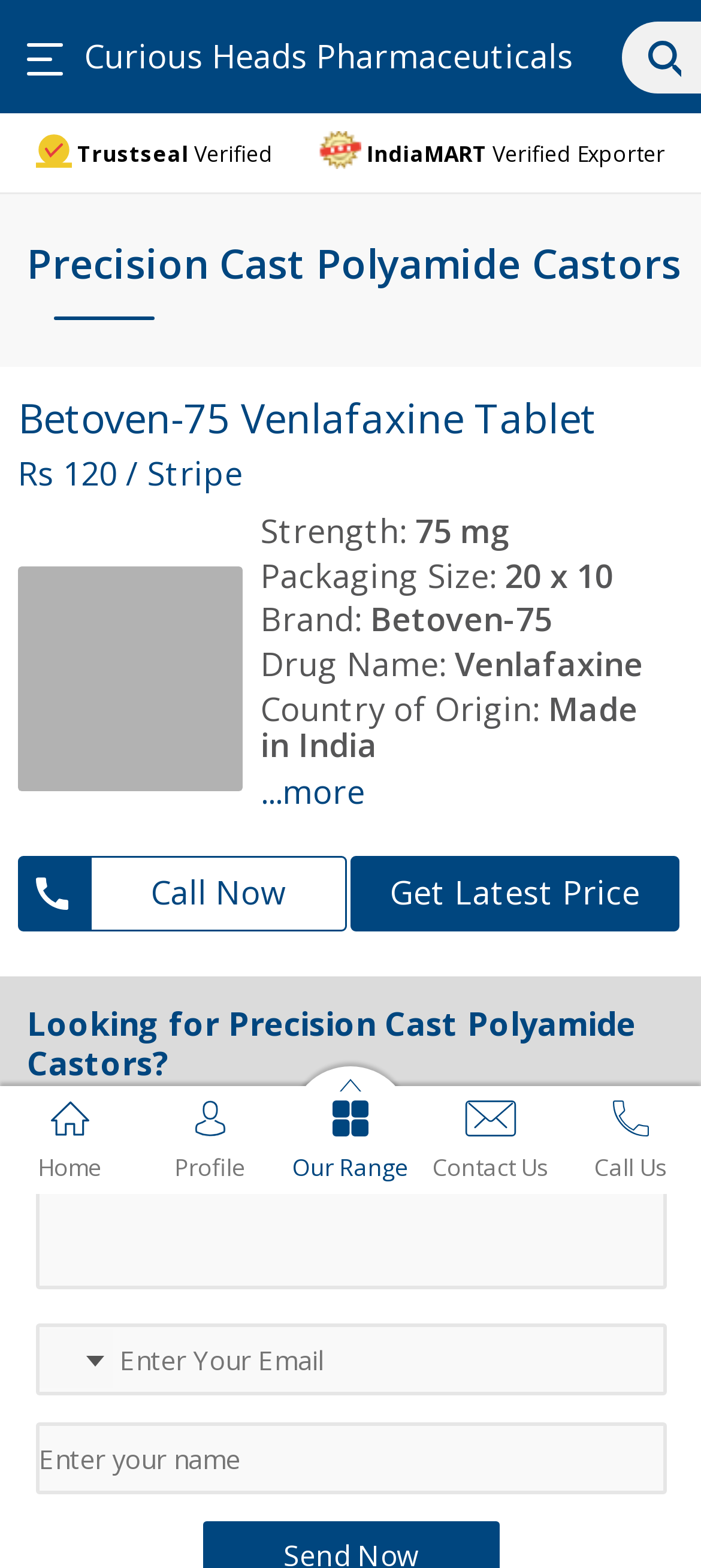What is the country of origin of the tablet?
Provide an in-depth and detailed explanation in response to the question.

The answer can be found in the static text 'Country of Origin: Made in India' which is located under the heading 'Betoven-75 Venlafaxine Tablet'. This suggests that the country of origin of the tablet is India.